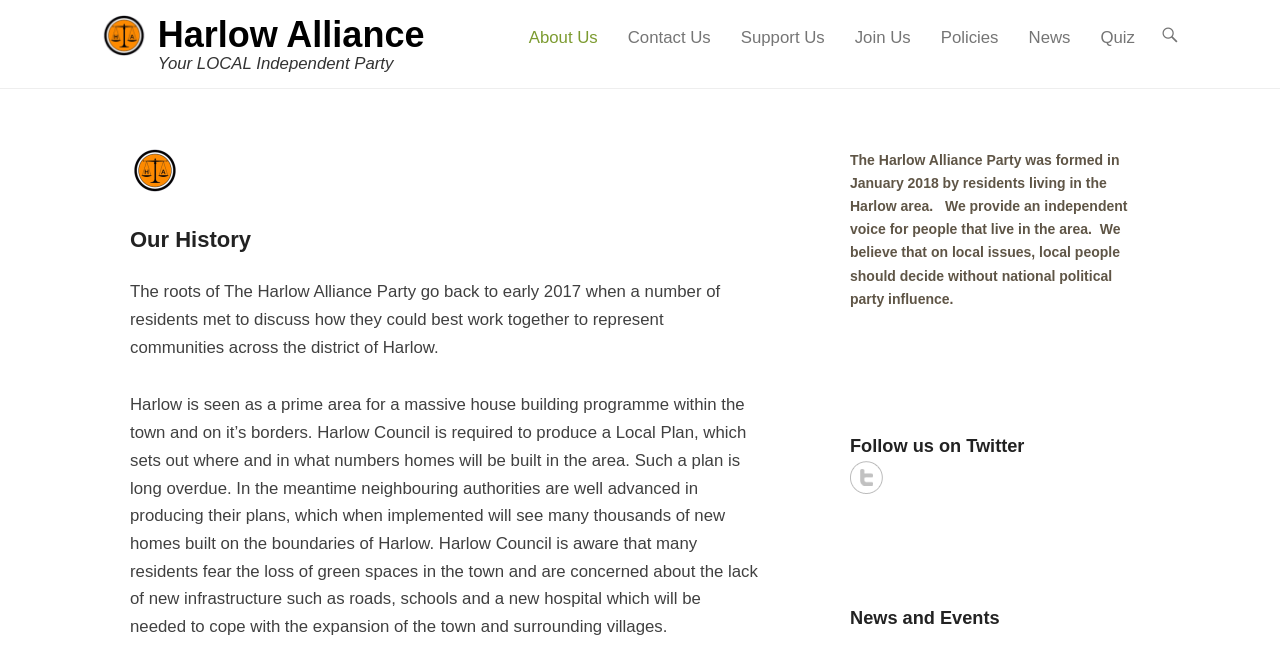Give the bounding box coordinates for the element described by: "Skip to content".

[0.405, 0.043, 0.478, 0.068]